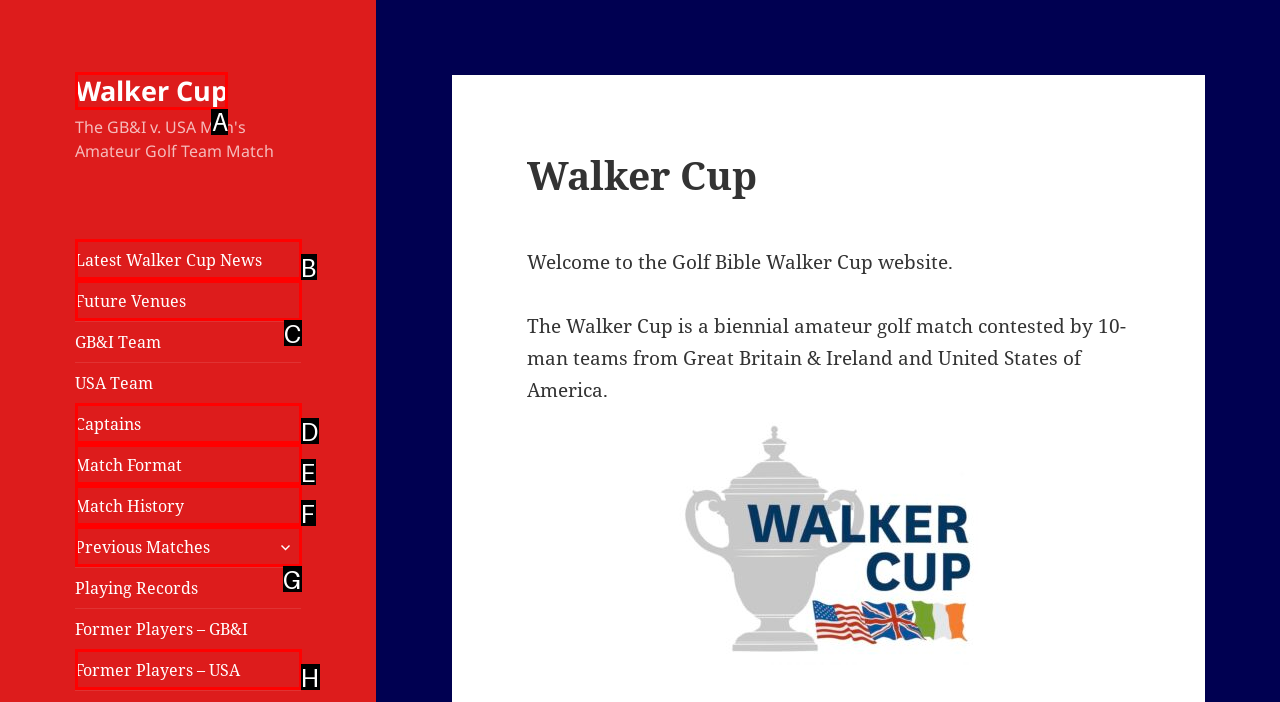Determine the appropriate lettered choice for the task: Click on Walker Cup link. Reply with the correct letter.

A